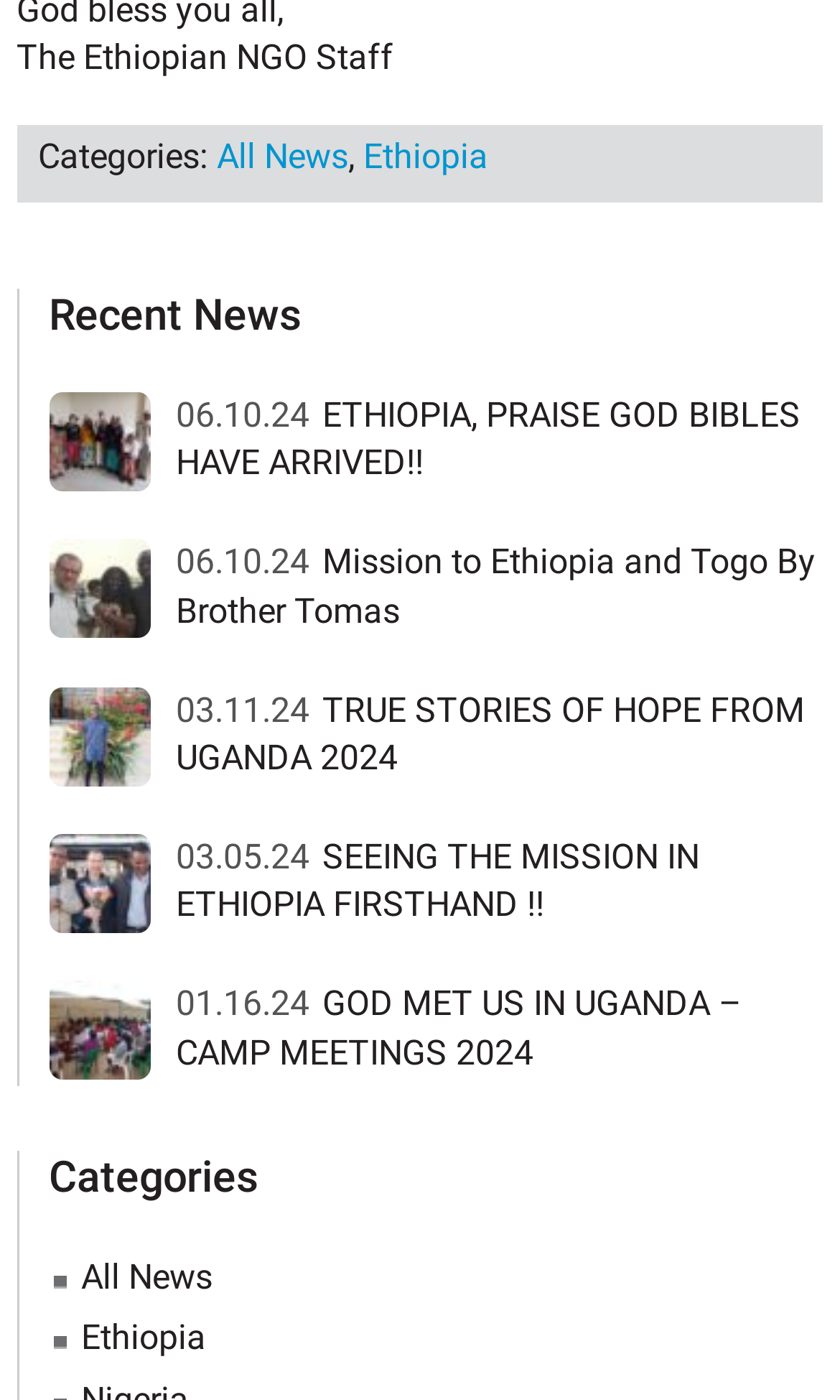What are the categories of news on this webpage?
Use the information from the image to give a detailed answer to the question.

I can see that the webpage has a footer section with links to 'All News' and 'Ethiopia' categories, which suggests that these are the categories of news available on this webpage.